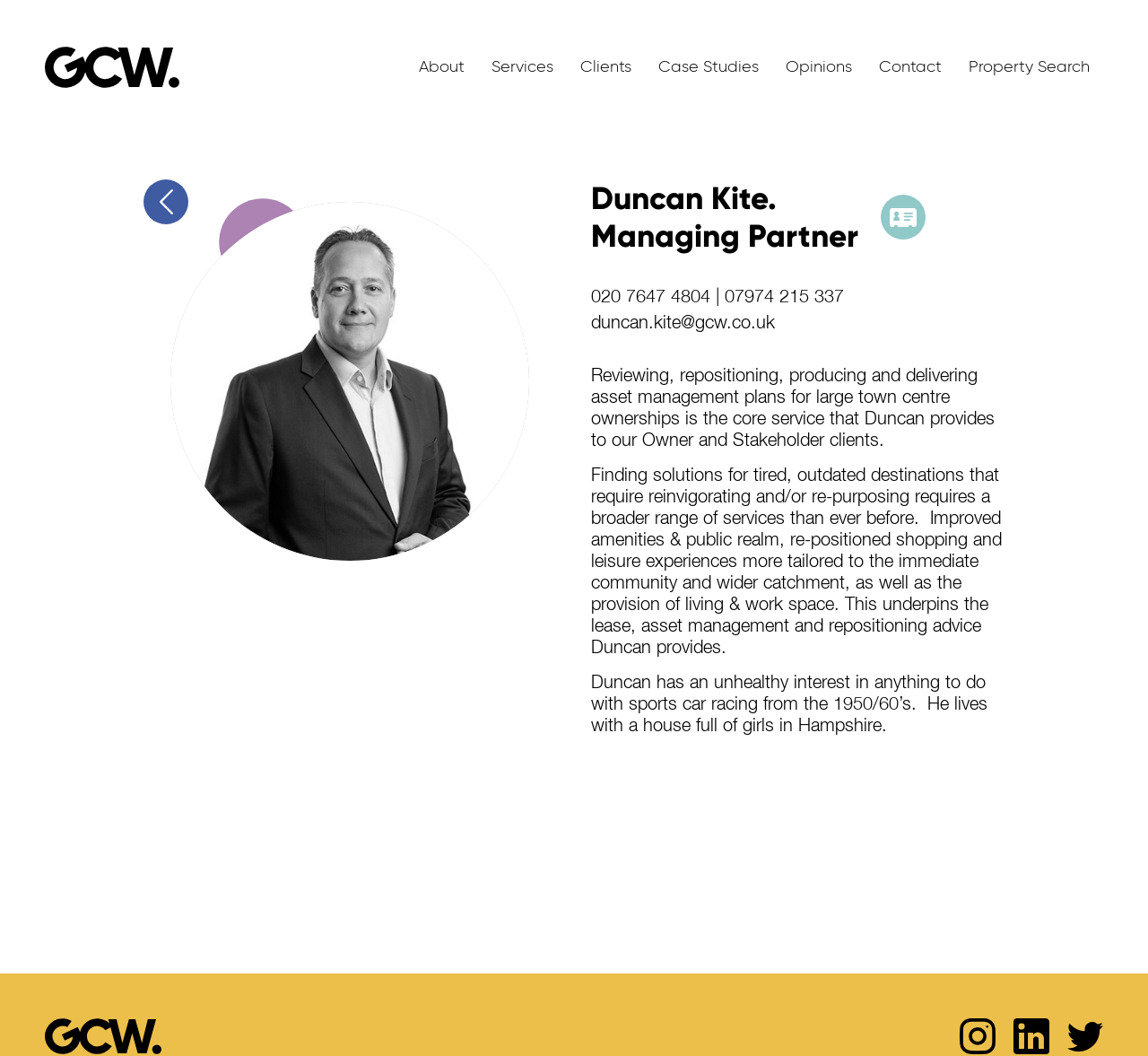Please identify the bounding box coordinates of the element on the webpage that should be clicked to follow this instruction: "Read more about Duncan Kite's biography". The bounding box coordinates should be given as four float numbers between 0 and 1, formatted as [left, top, right, bottom].

[0.515, 0.347, 0.867, 0.426]